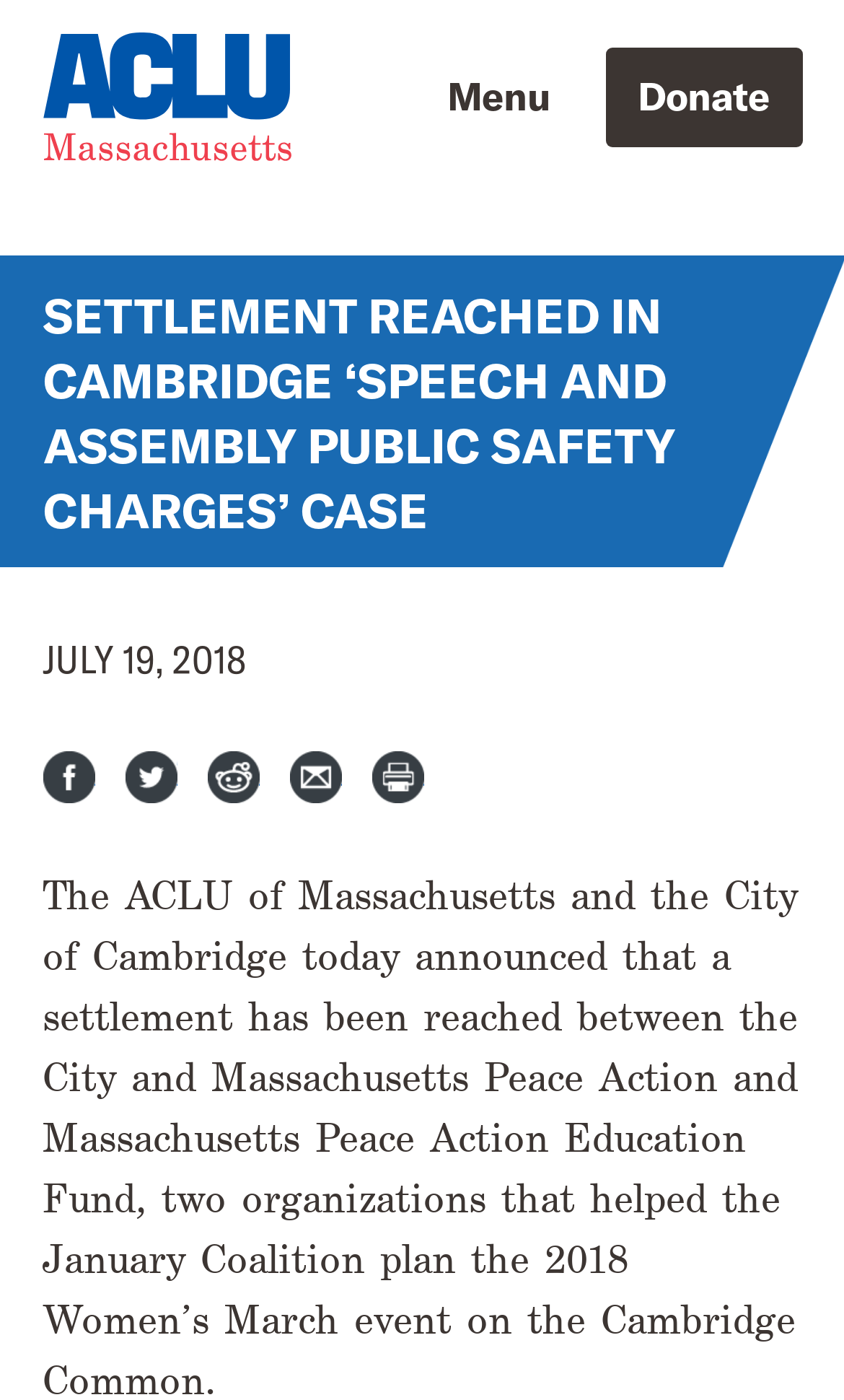What is the date mentioned on the page?
Please interpret the details in the image and answer the question thoroughly.

I found a StaticText element with the text 'JULY 19, 2018' located at the top of the page with bounding box coordinates [0.05, 0.453, 0.291, 0.487]. This suggests that the date mentioned on the page is JULY 19, 2018.